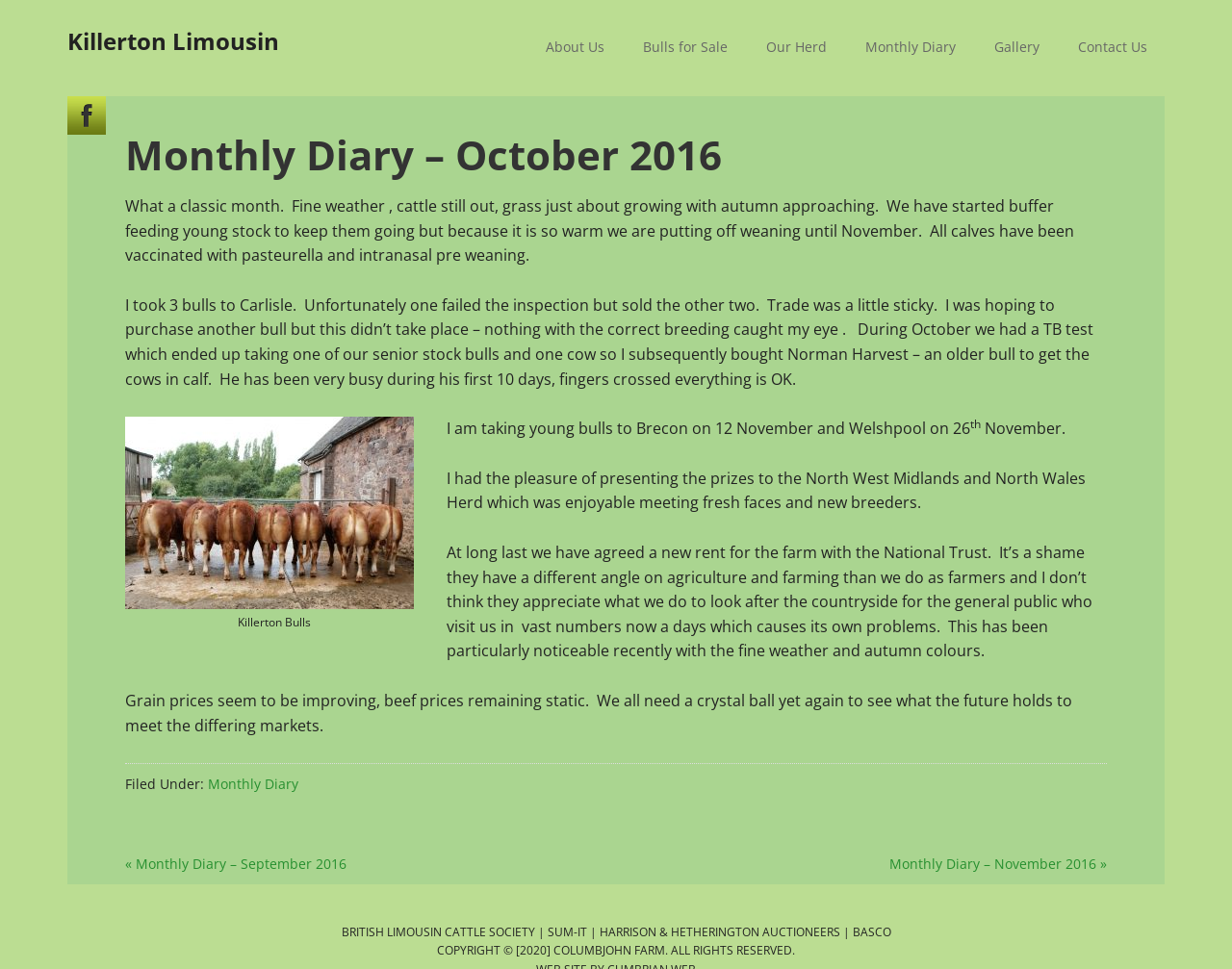Determine the bounding box coordinates for the clickable element to execute this instruction: "Click the 'Killerton Limousin' link". Provide the coordinates as four float numbers between 0 and 1, i.e., [left, top, right, bottom].

[0.055, 0.0, 0.305, 0.058]